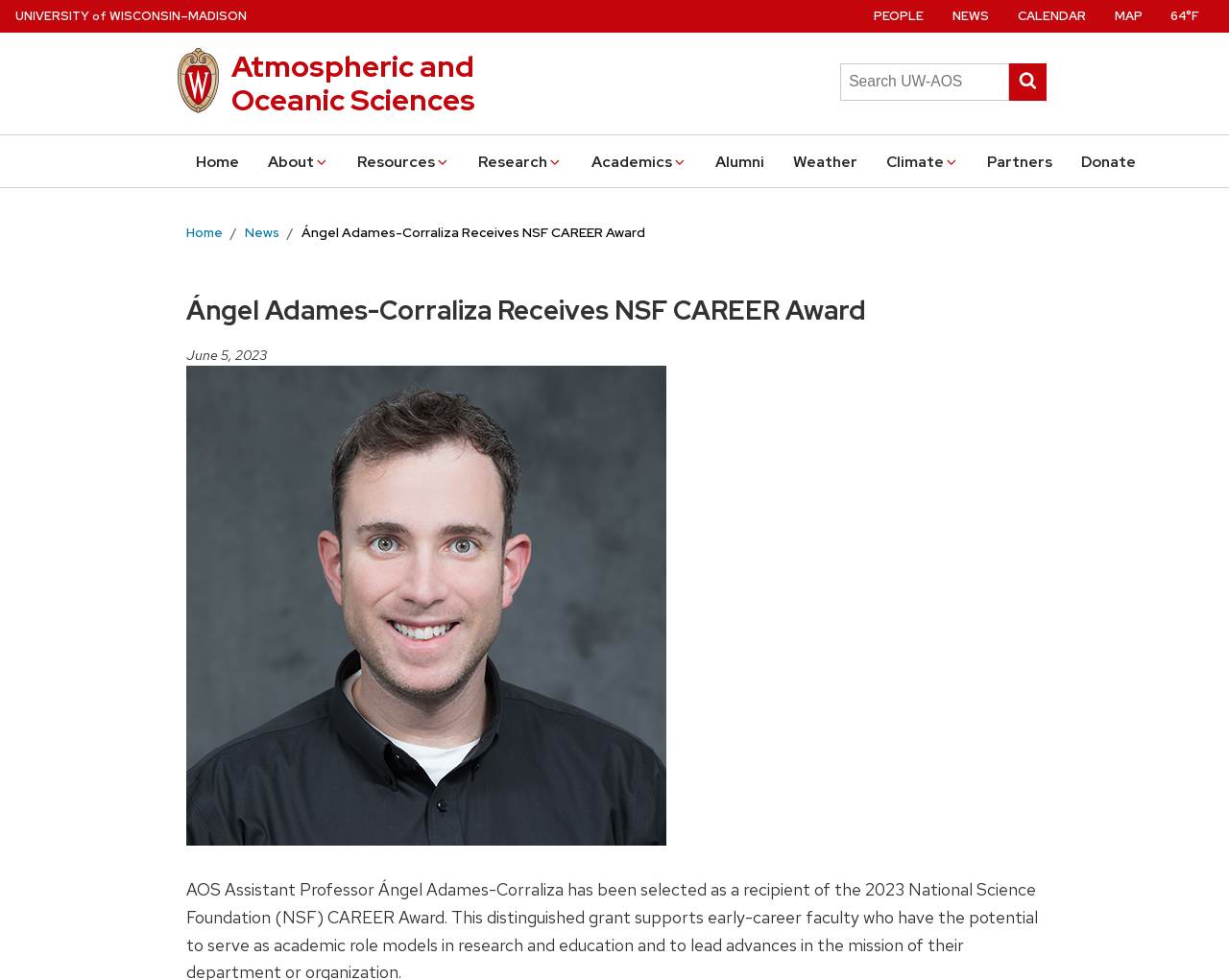Respond to the following query with just one word or a short phrase: 
Is there a search function on the webpage?

Yes